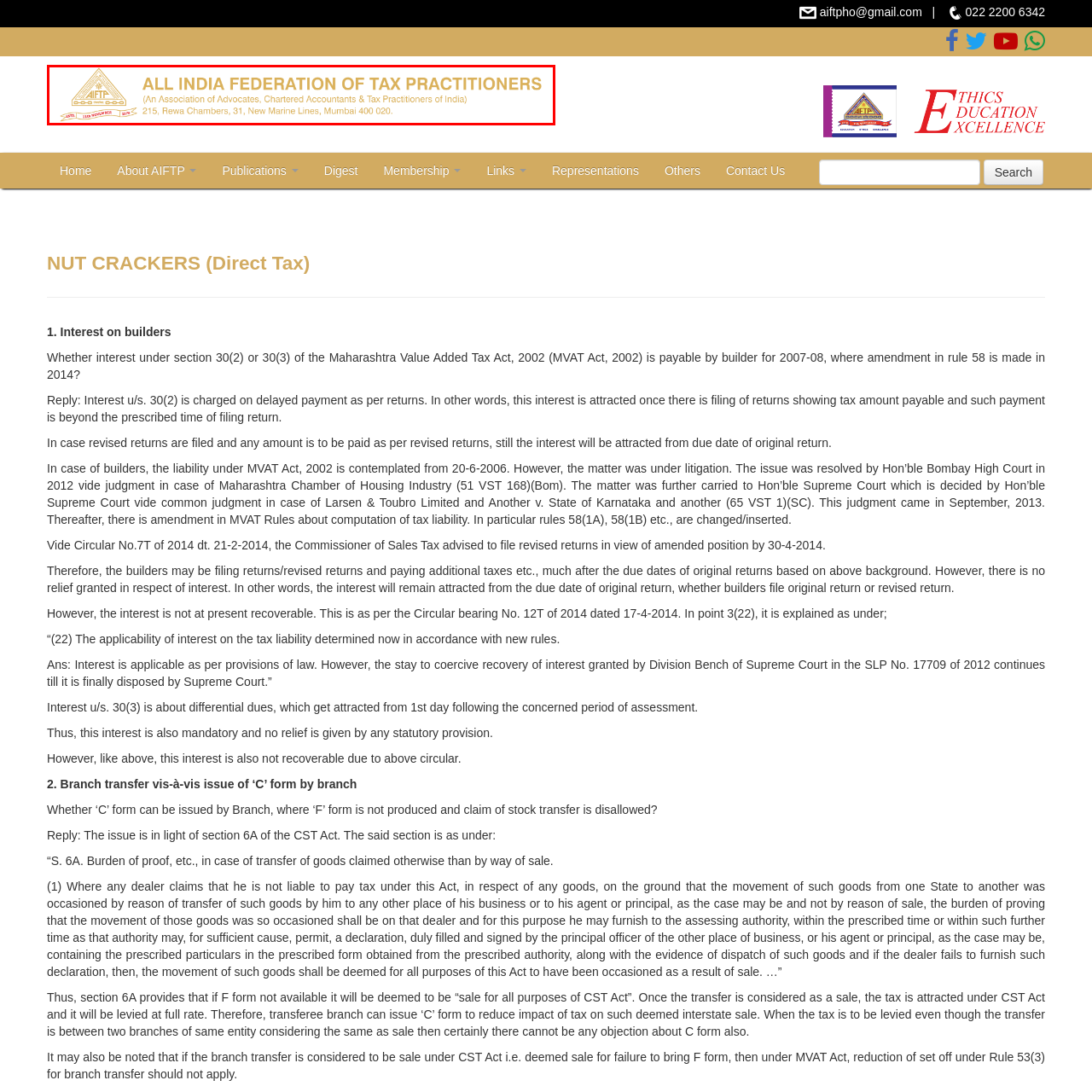Concentrate on the image highlighted by the red boundary and deliver a detailed answer to the following question, using the information from the image:
What type of professionals does the federation serve?

The subtitle below the main title elaborates that the federation serves as an association for various tax professionals, including advocates, chartered accountants, and tax practitioners across India.